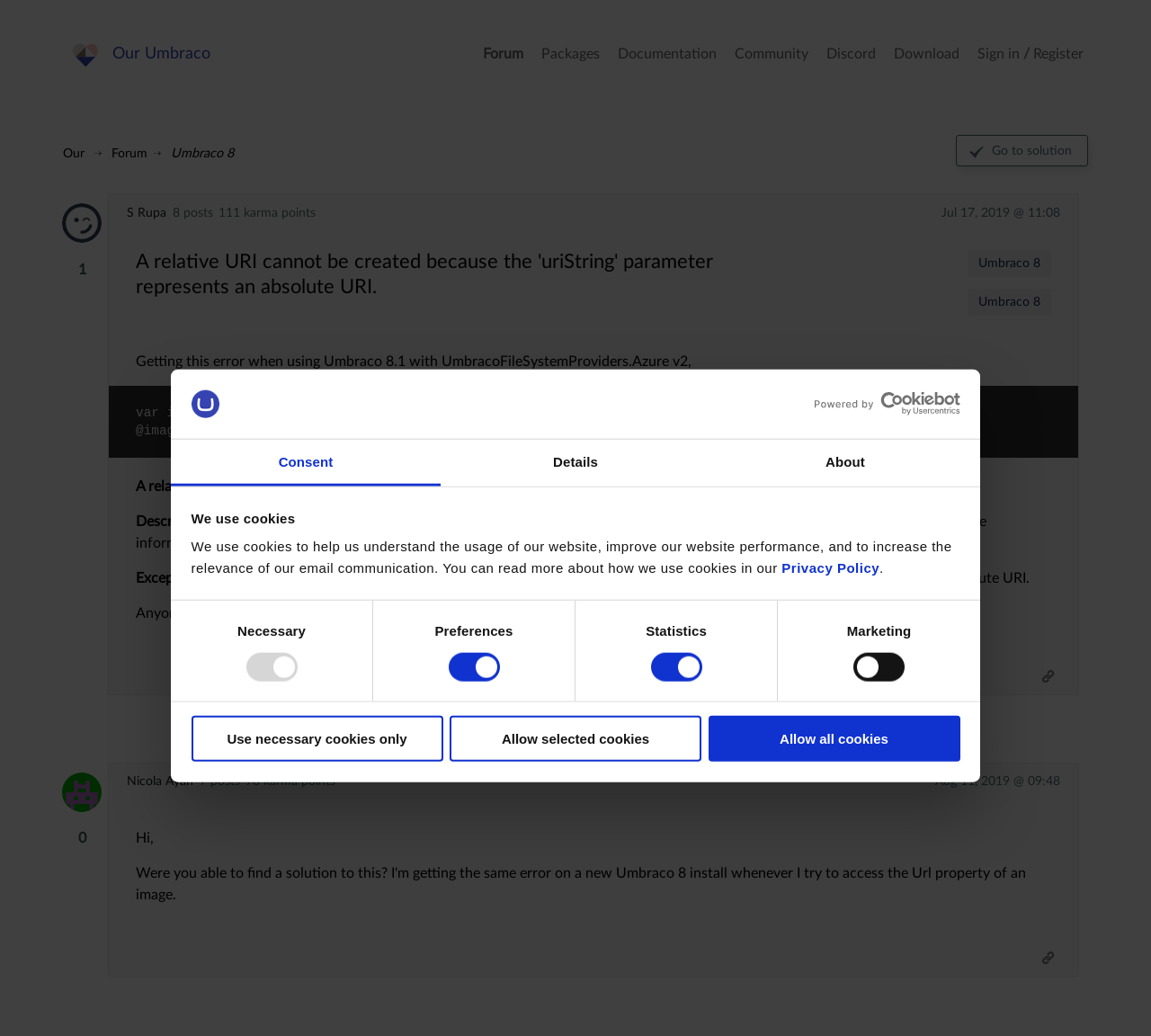What is the purpose of the 'Use necessary cookies only' button?
Please give a well-detailed answer to the question.

The 'Use necessary cookies only' button allows users to accept only the necessary cookies and decline all other types of cookies. This option is provided to users who want to limit their cookie usage to only the essential ones.